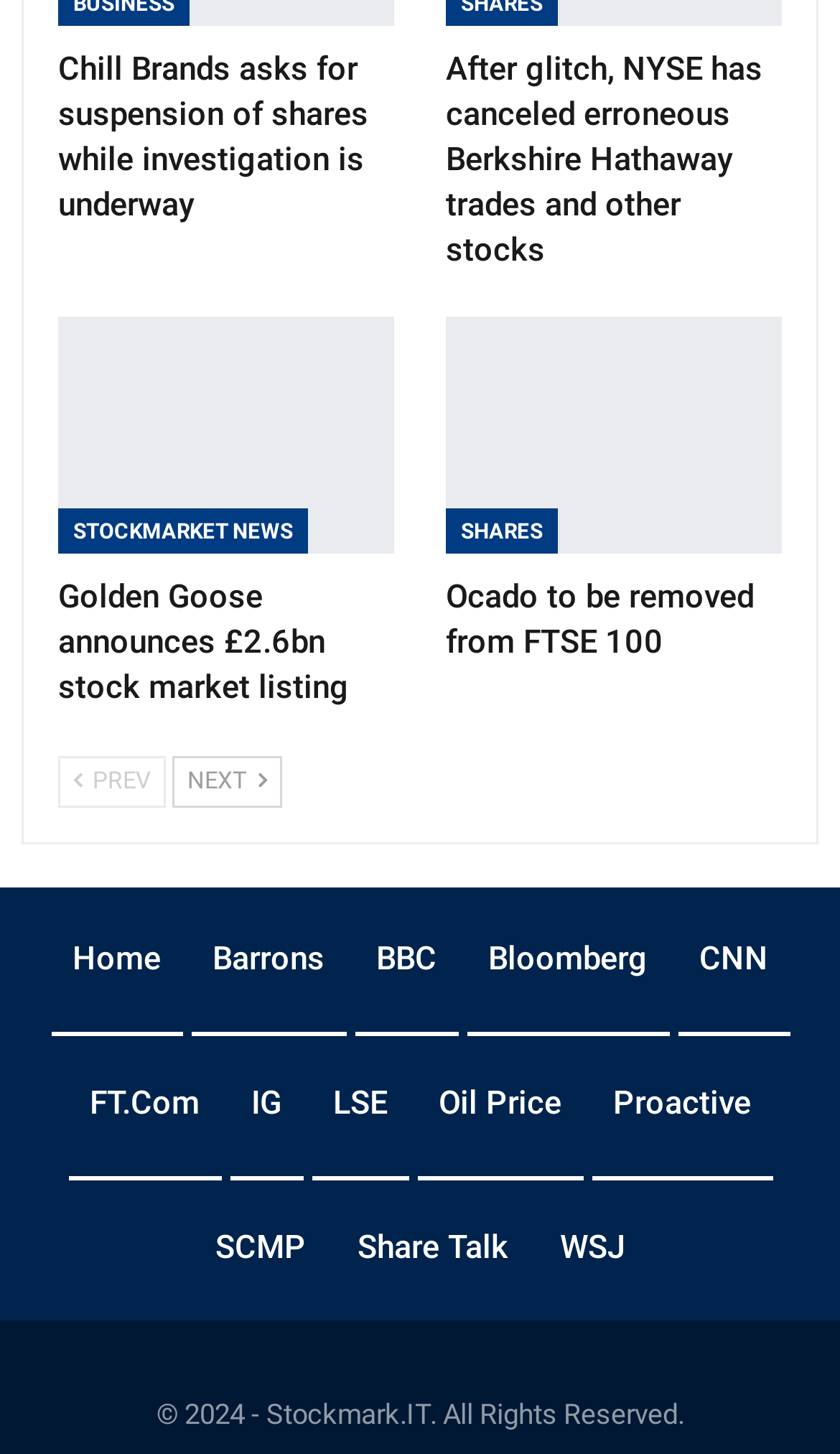How many links are there in the top section?
Look at the screenshot and respond with one word or a short phrase.

5